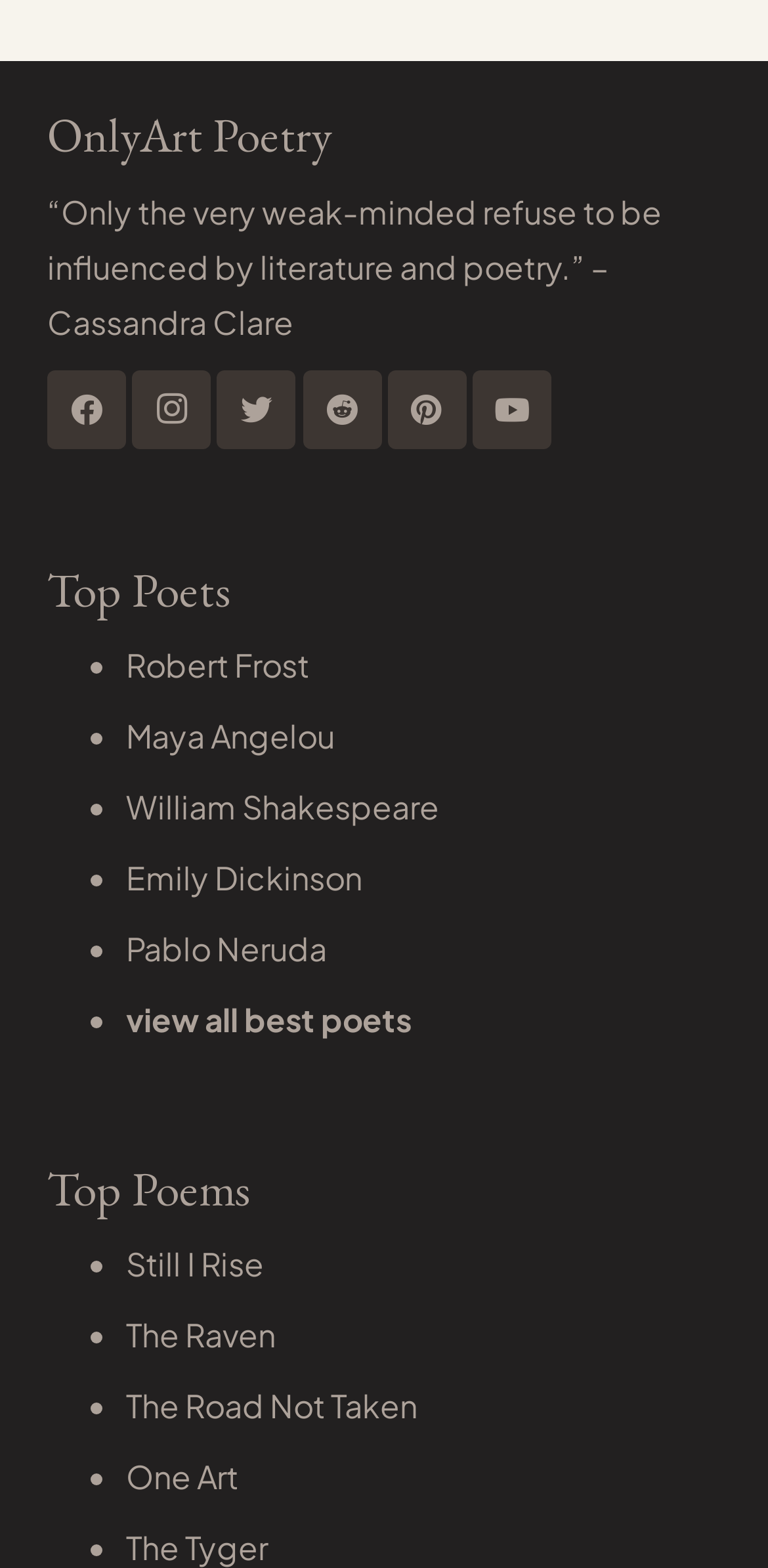How many poem links are available under 'Top Poems'?
Please answer using one word or phrase, based on the screenshot.

4